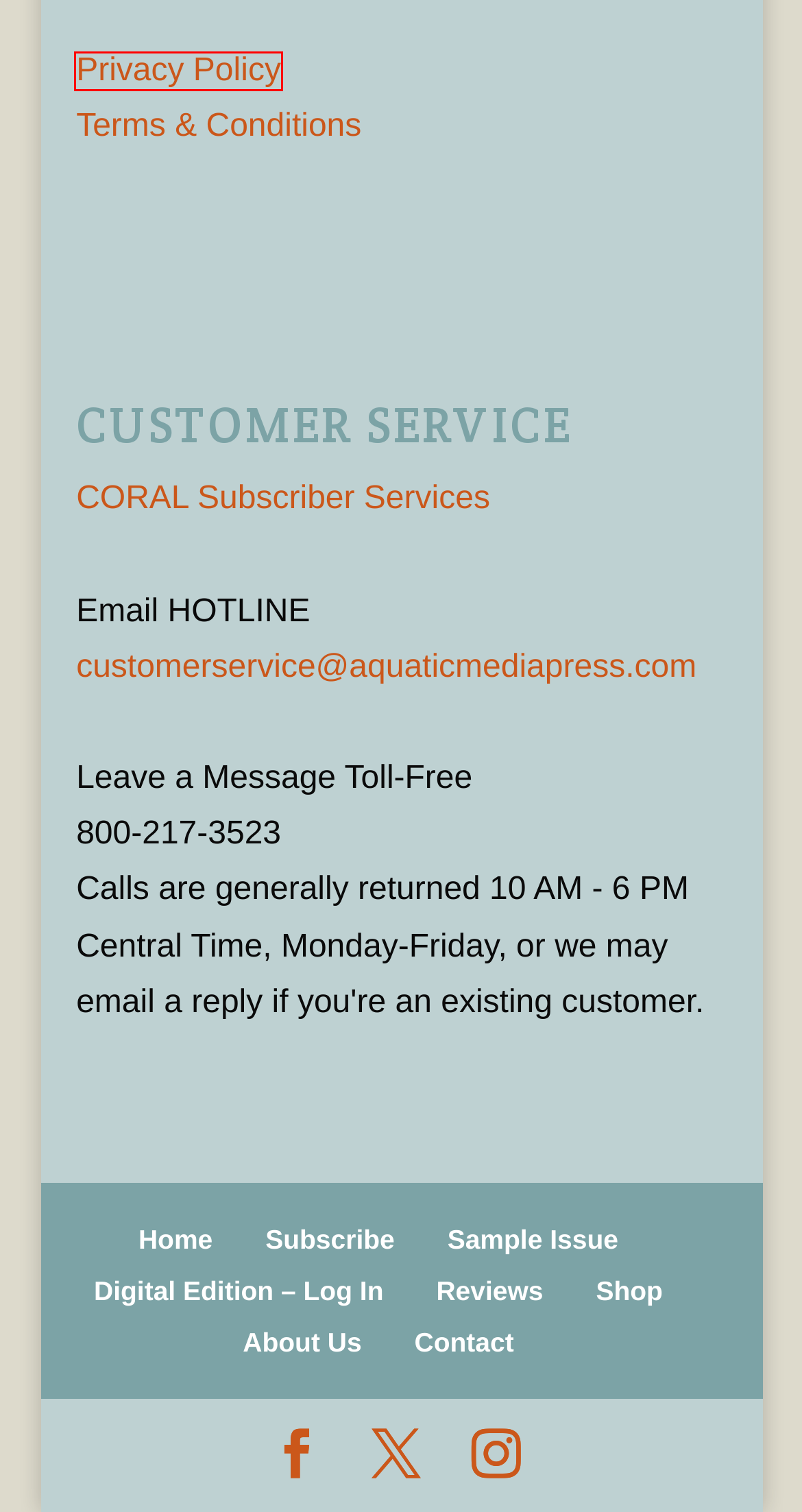Analyze the screenshot of a webpage that features a red rectangle bounding box. Pick the webpage description that best matches the new webpage you would see after clicking on the element within the red bounding box. Here are the candidates:
A. Aquatic Media Press, LLC Privacy Policy - Aquatic Media Press
B. Contact CORAL Magazine - CORAL Magazine
C. Freshwater Archives - CORAL Magazine
D. Digital Edition Login | CORAL Magazine - CORAL Magazine
E. CORAL Magazine | Discover marine aquariums & coral reefs - CORAL Magazine
F. CORAL Magazine Reviews - CORAL Magazine
G. CORAL Magazine | About Us - CORAL Magazine
H. Shop - Aquatic Media Press

A